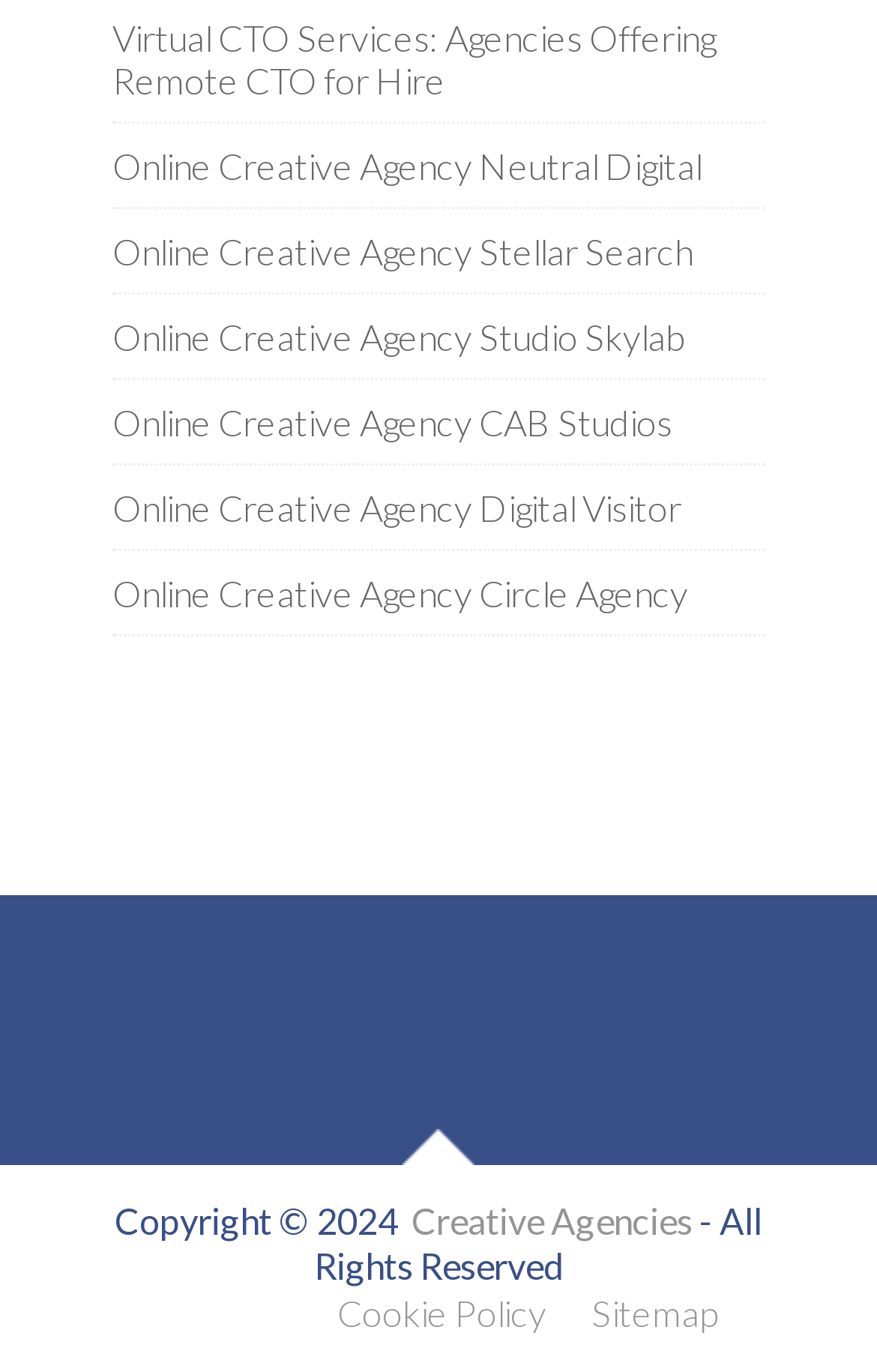Determine the bounding box coordinates of the section I need to click to execute the following instruction: "View Sitemap". Provide the coordinates as four float numbers between 0 and 1, i.e., [left, top, right, bottom].

[0.674, 0.942, 0.821, 0.973]